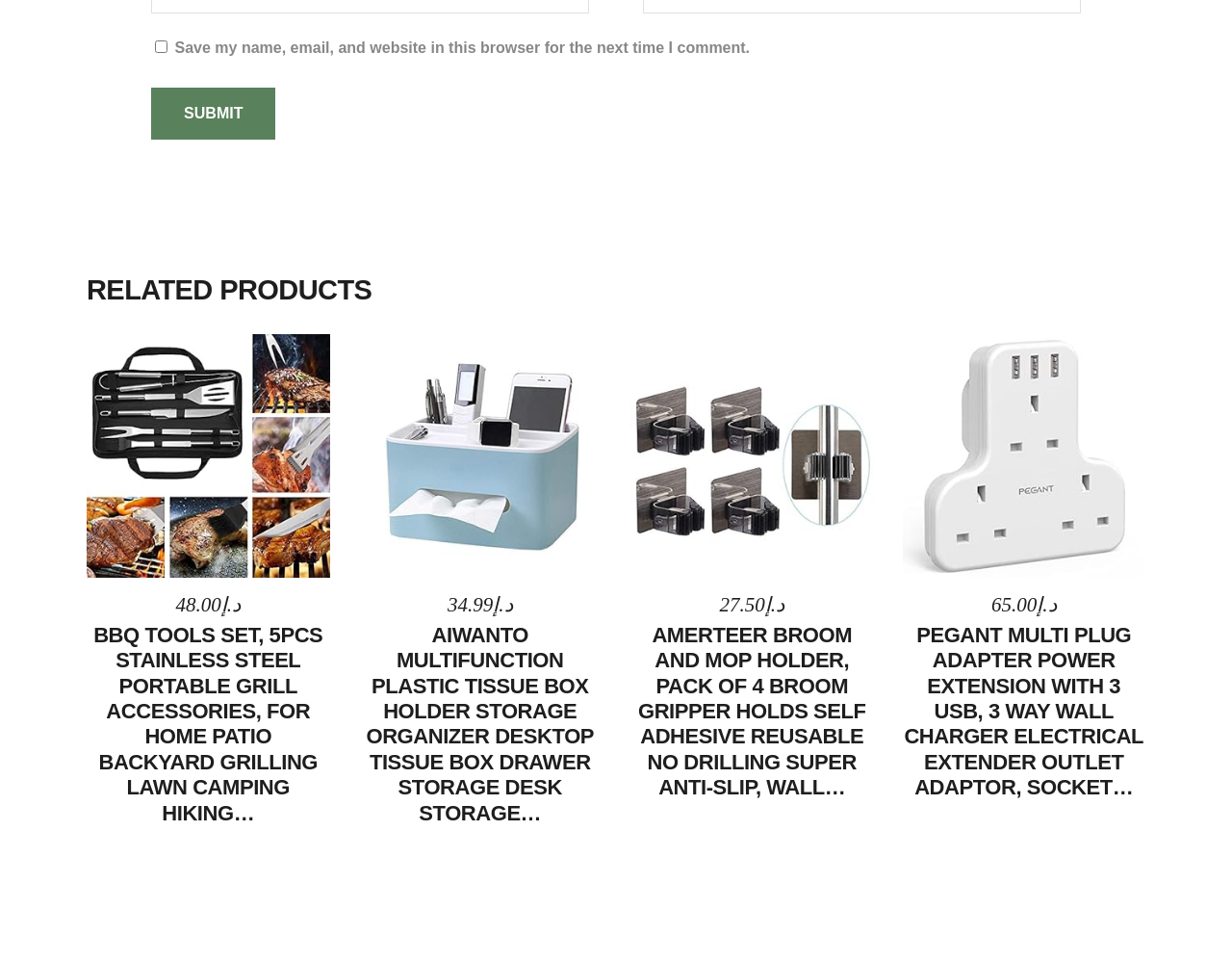What is the currency used for pricing?
Could you answer the question in a detailed manner, providing as much information as possible?

I found that all prices are prefixed with 'د.إ', which is the currency used for pricing on this webpage.